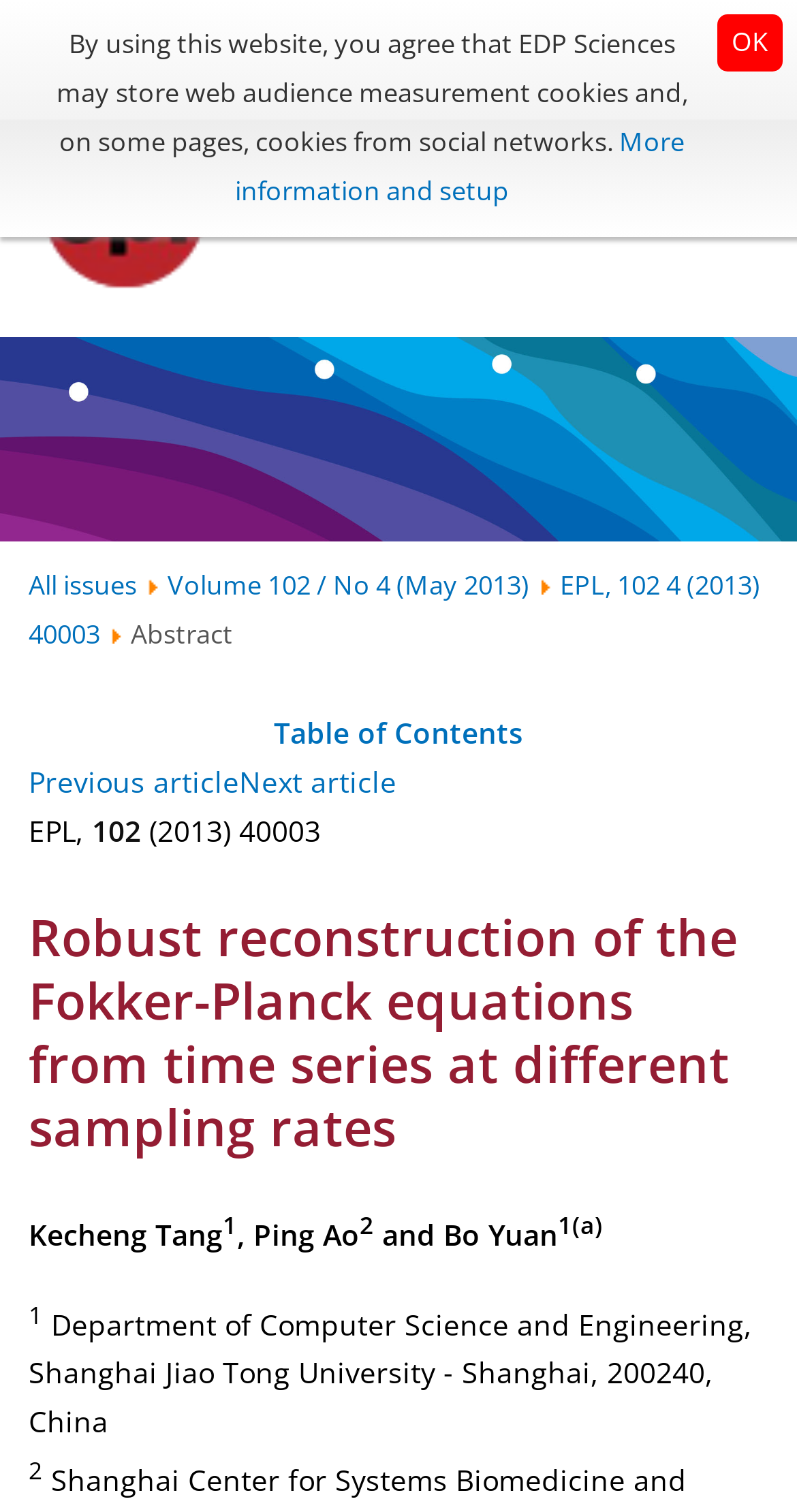Indicate the bounding box coordinates of the element that must be clicked to execute the instruction: "View Table of Contents". The coordinates should be given as four float numbers between 0 and 1, i.e., [left, top, right, bottom].

[0.344, 0.472, 0.656, 0.498]